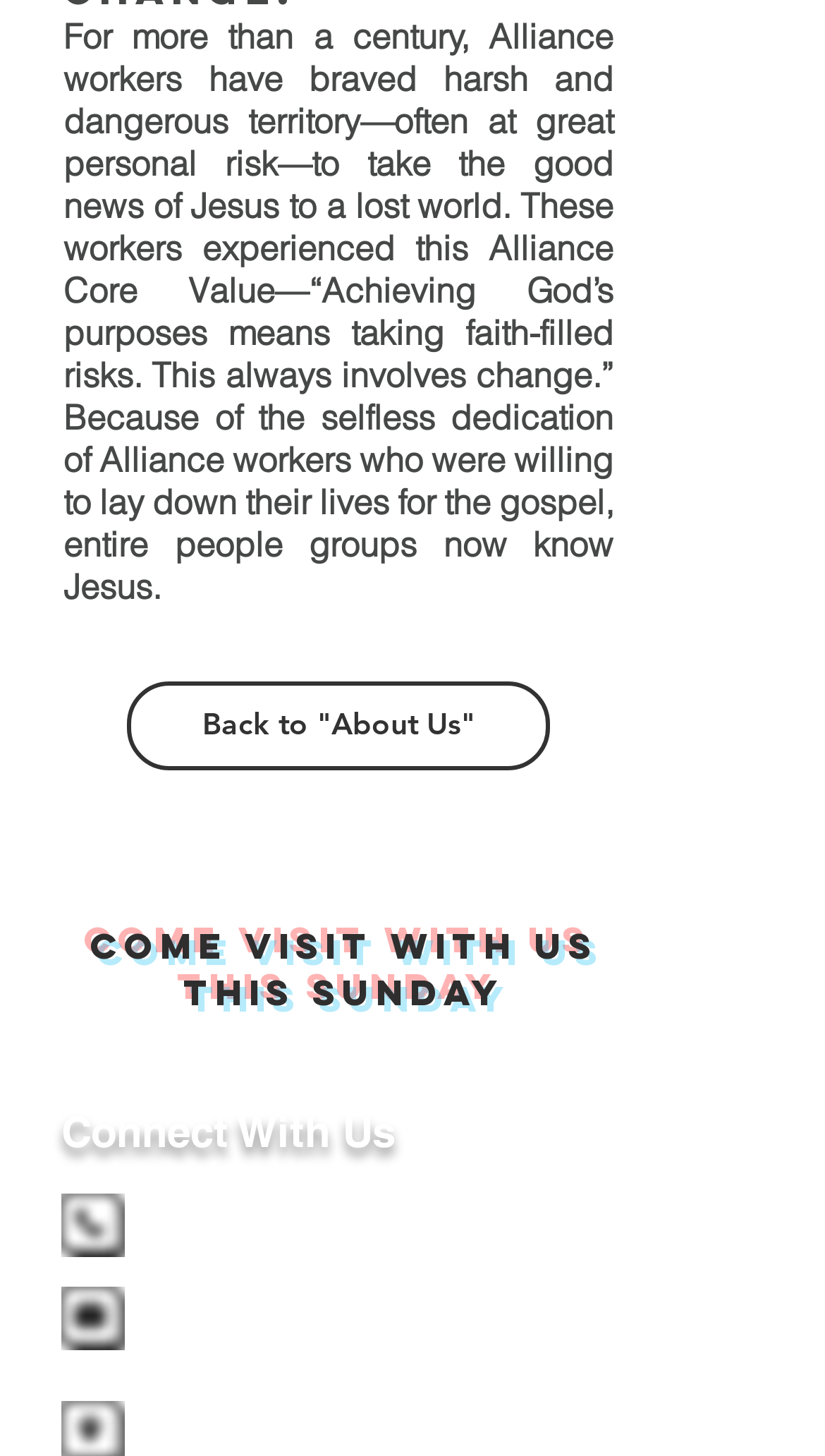What is the address provided on the webpage?
Based on the image, answer the question with as much detail as possible.

The StaticText element with the text '1712 Lincoln Road' is likely an address, as it is in a format commonly used for street addresses.